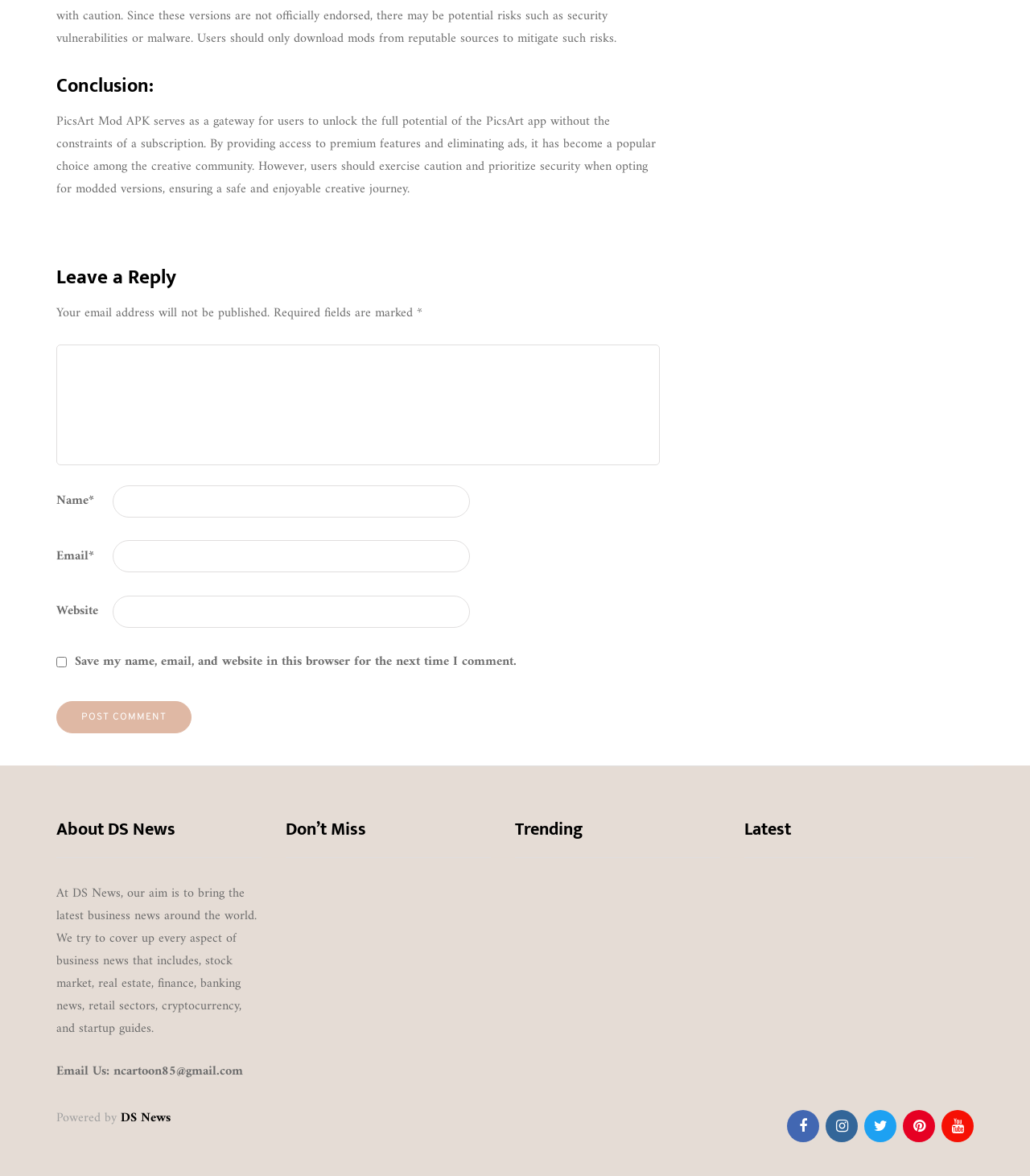Based on the image, please elaborate on the answer to the following question:
What is the purpose of the checkbox 'Save my name, email, and website in this browser for the next time I comment'?

The presence of the checkbox 'Save my name, email, and website in this browser for the next time I comment' suggests that its purpose is to save the comment information for future use.